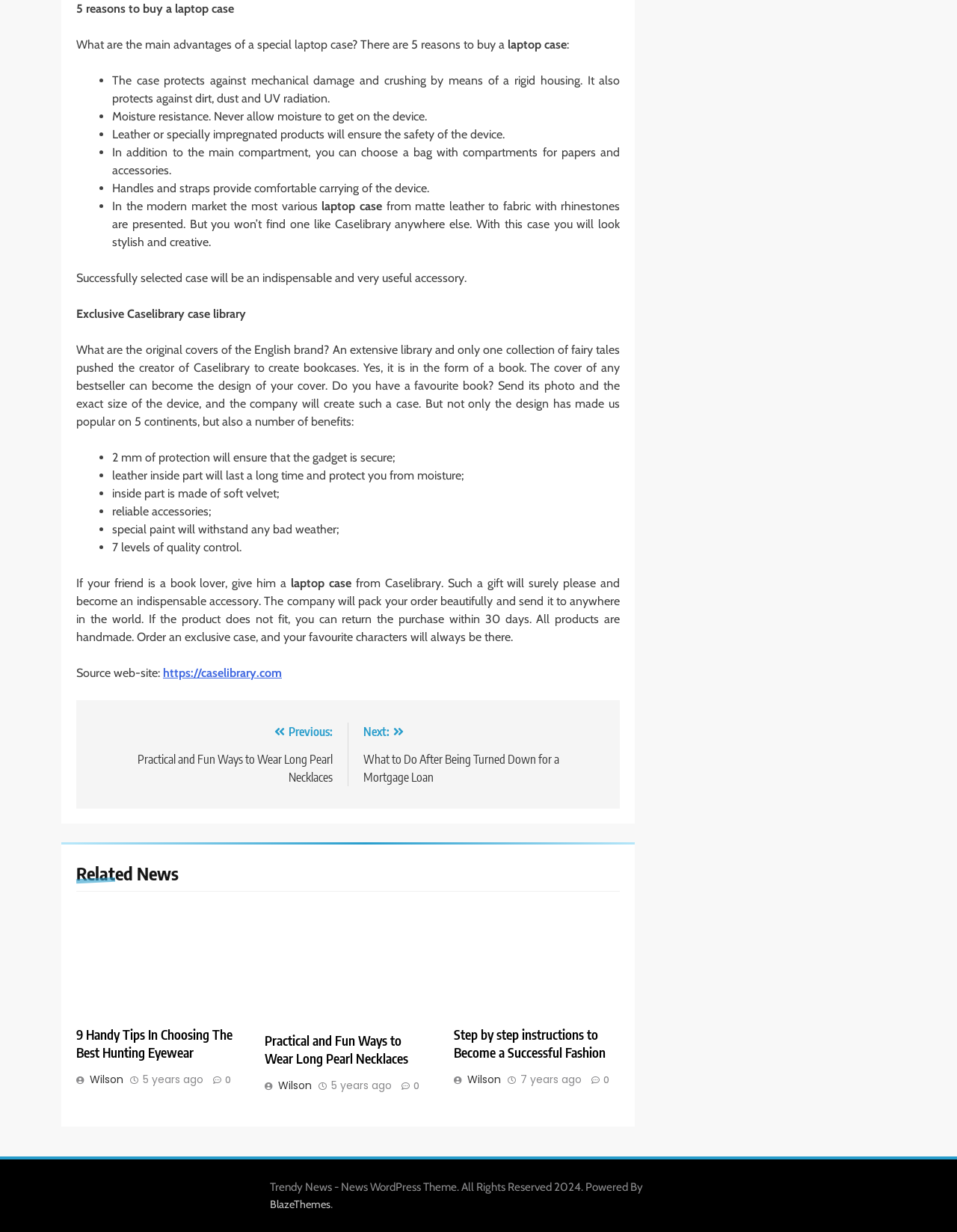Answer the question using only a single word or phrase: 
What is the design of the laptop case inspired by?

book covers